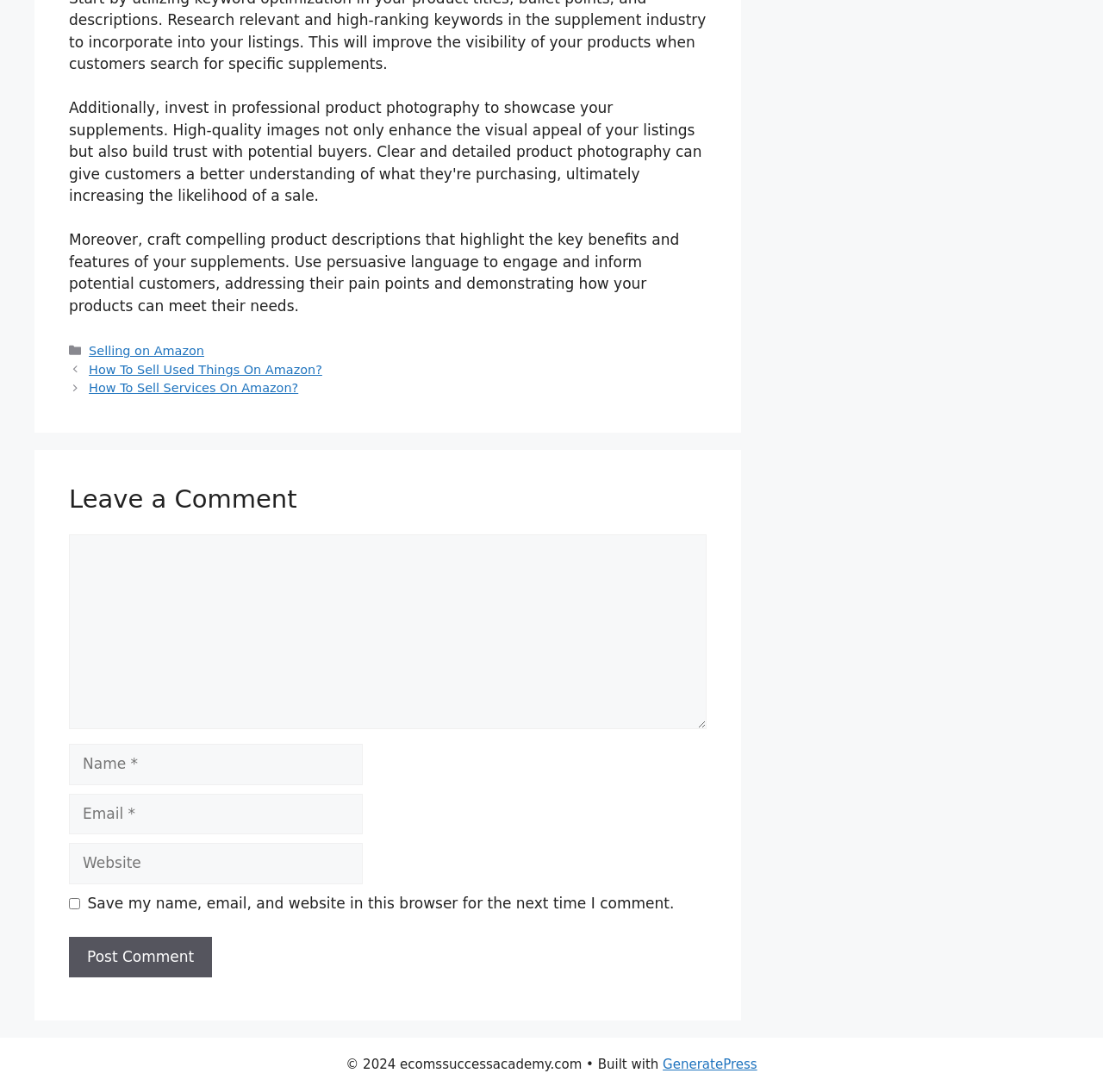What is the theme or builder of the website?
Using the image as a reference, give a one-word or short phrase answer.

GeneratePress